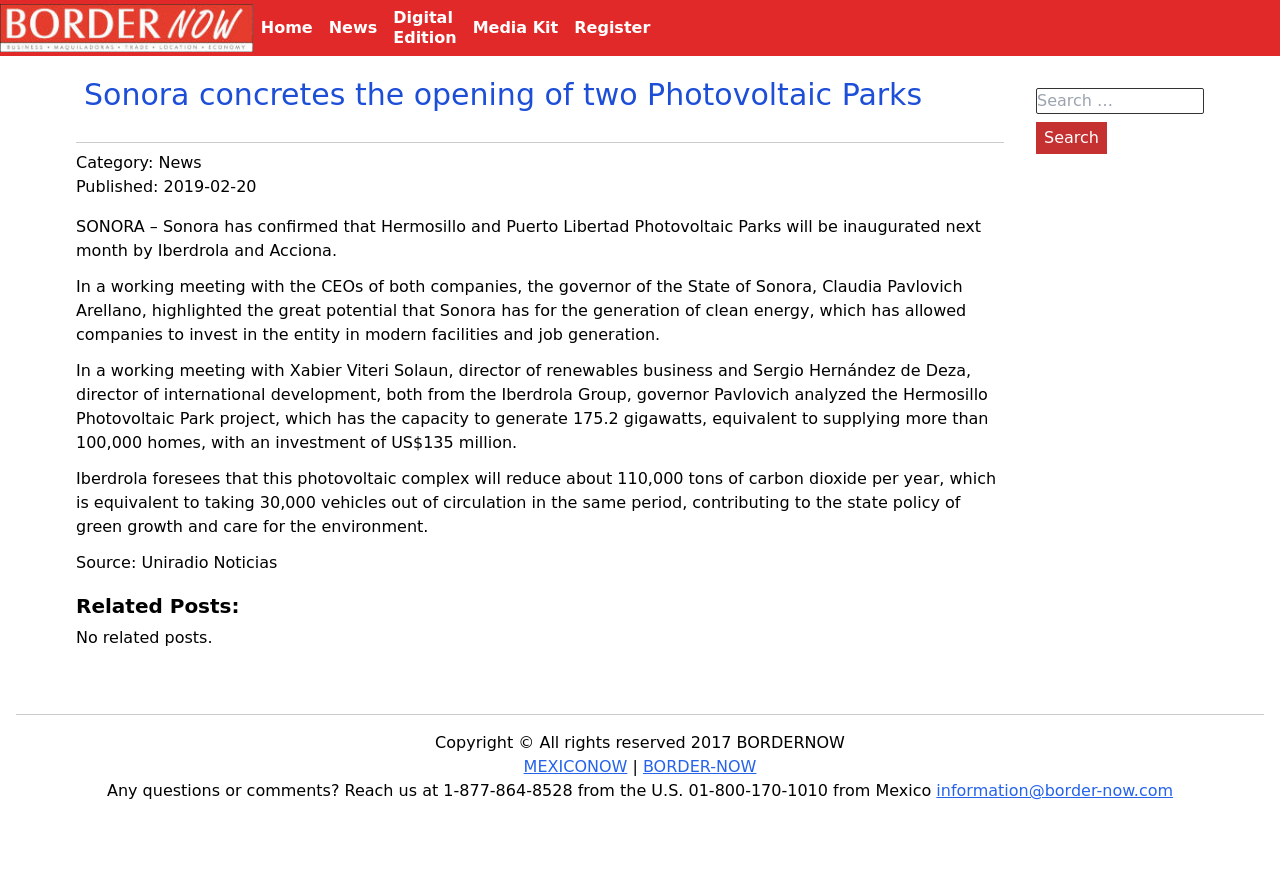Can you give a comprehensive explanation to the question given the content of the image?
How many homes can the Hermosillo Photovoltaic Park project supply?

According to the article, the Hermosillo Photovoltaic Park project has the capacity to generate 175.2 gigawatts, equivalent to supplying more than 100,000 homes.